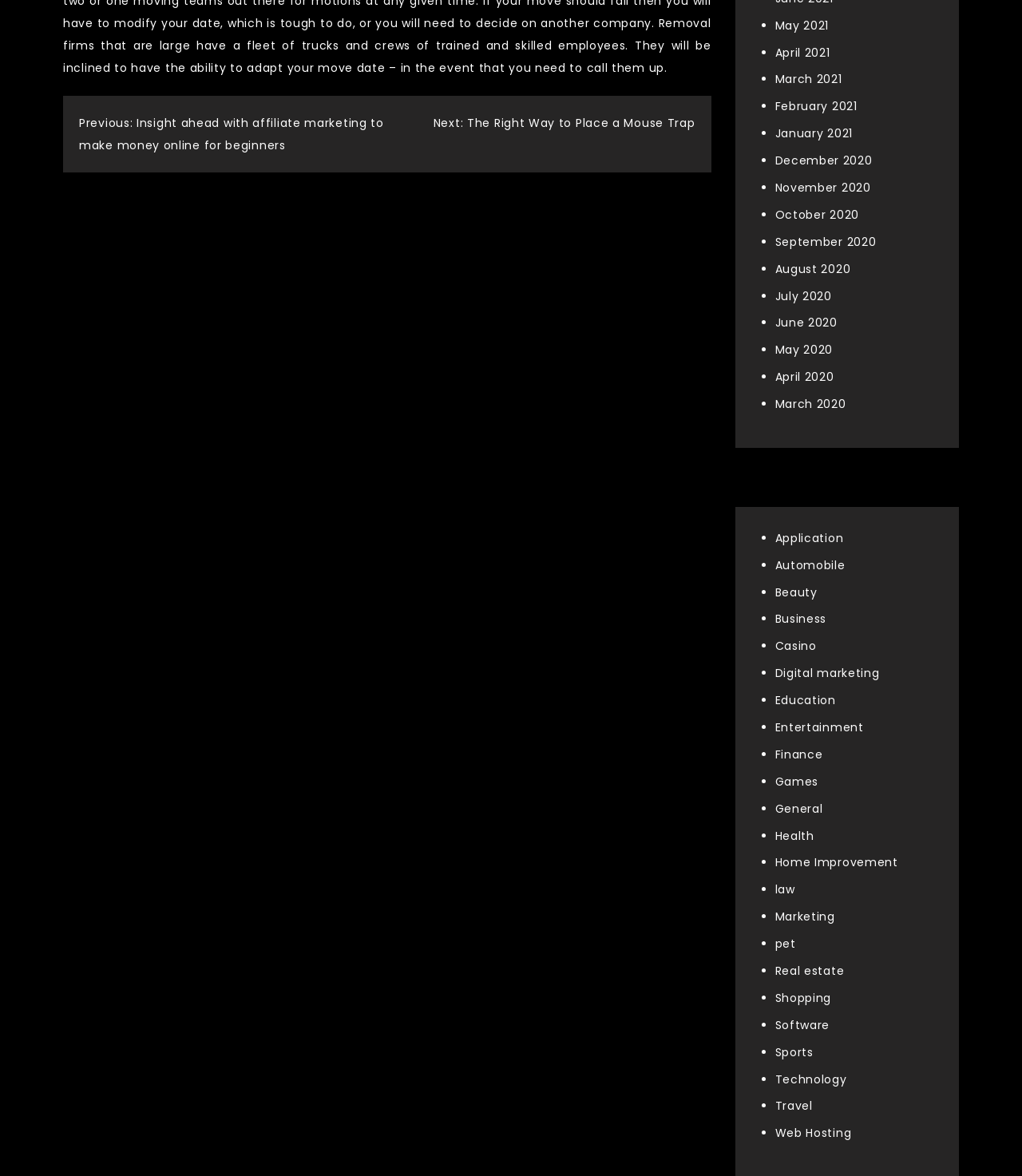Extract the bounding box coordinates of the UI element described by: "March 2020". The coordinates should include four float numbers ranging from 0 to 1, e.g., [left, top, right, bottom].

[0.758, 0.337, 0.828, 0.35]